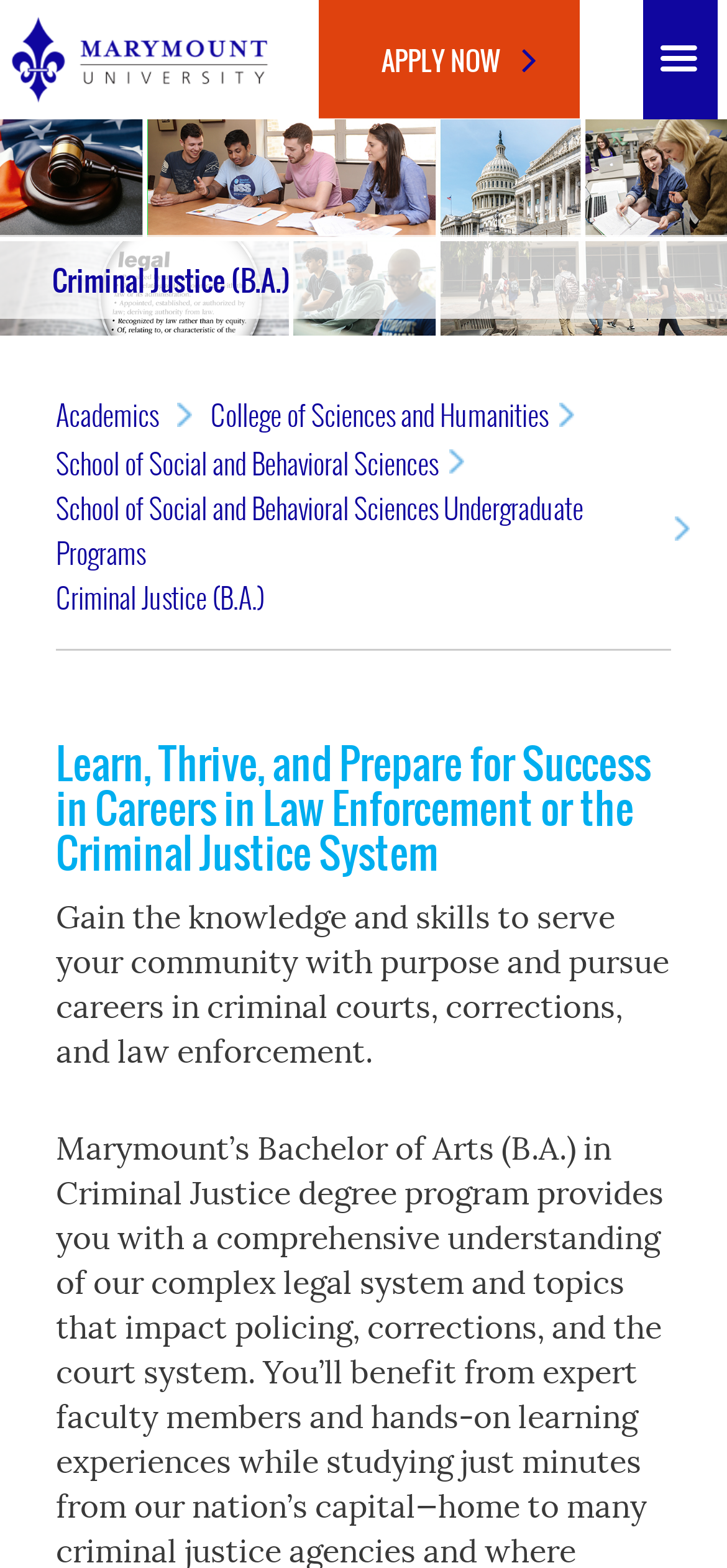Identify the main heading from the webpage and provide its text content.

Criminal Justice (B.A.)